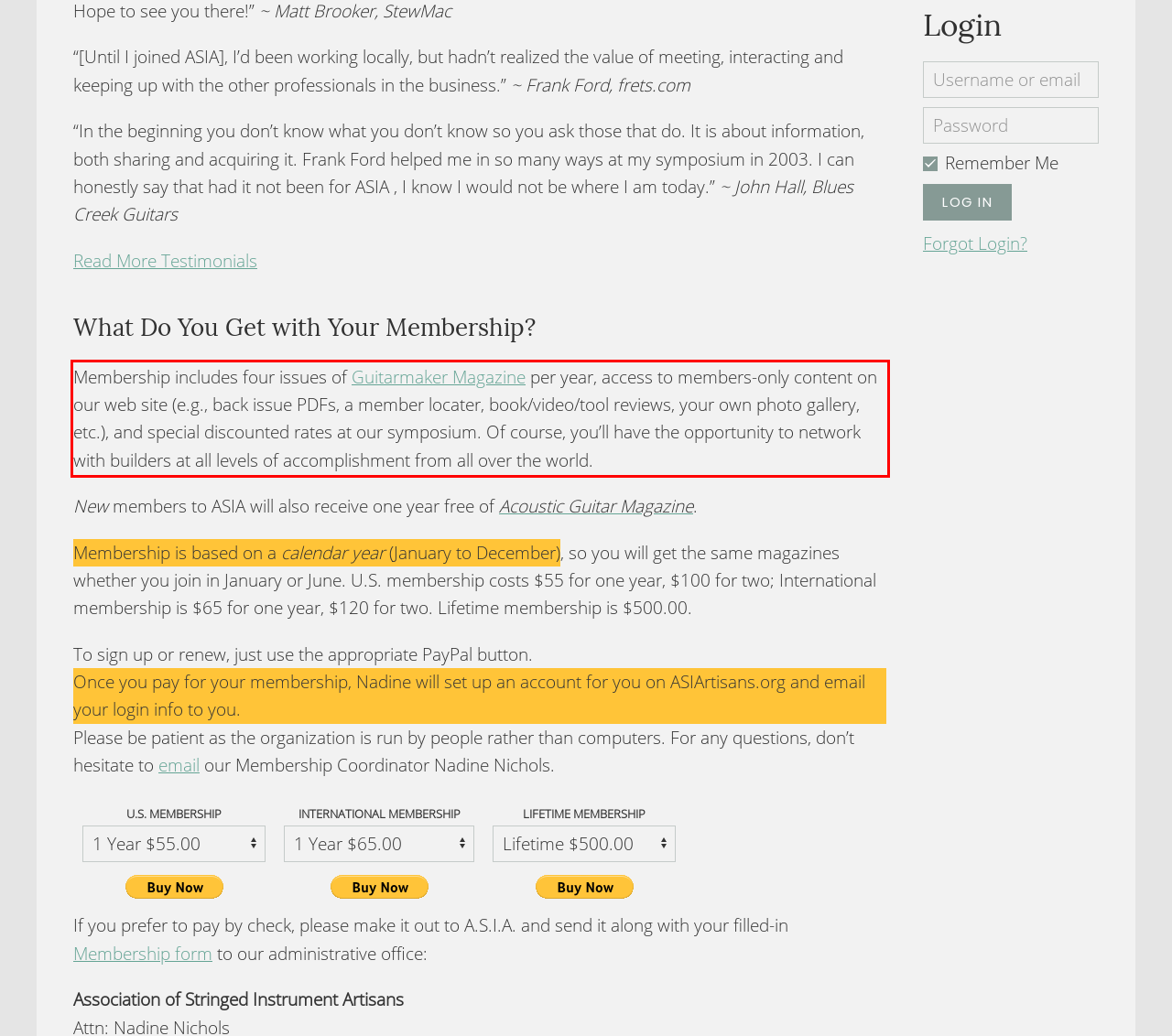Analyze the red bounding box in the provided webpage screenshot and generate the text content contained within.

Membership includes four issues of Guitarmaker Magazine per year, access to members-only content on our web site (e.g., back issue PDFs, a member locater, book/video/tool reviews, your own photo gallery, etc.), and special discounted rates at our symposium. Of course, you’ll have the opportunity to network with builders at all levels of accomplishment from all over the world.